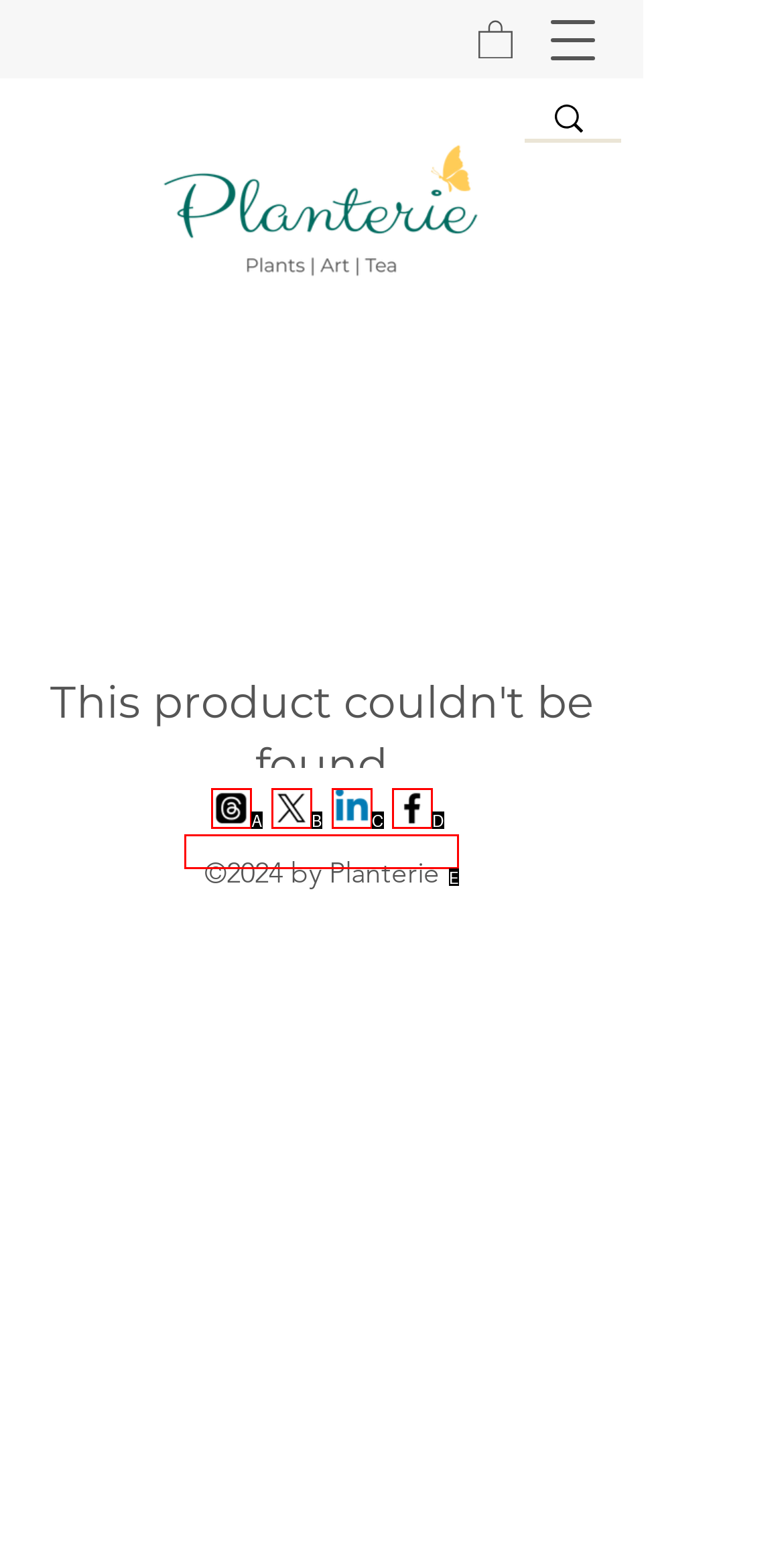Select the letter of the UI element that best matches: Continue Shopping
Answer with the letter of the correct option directly.

E